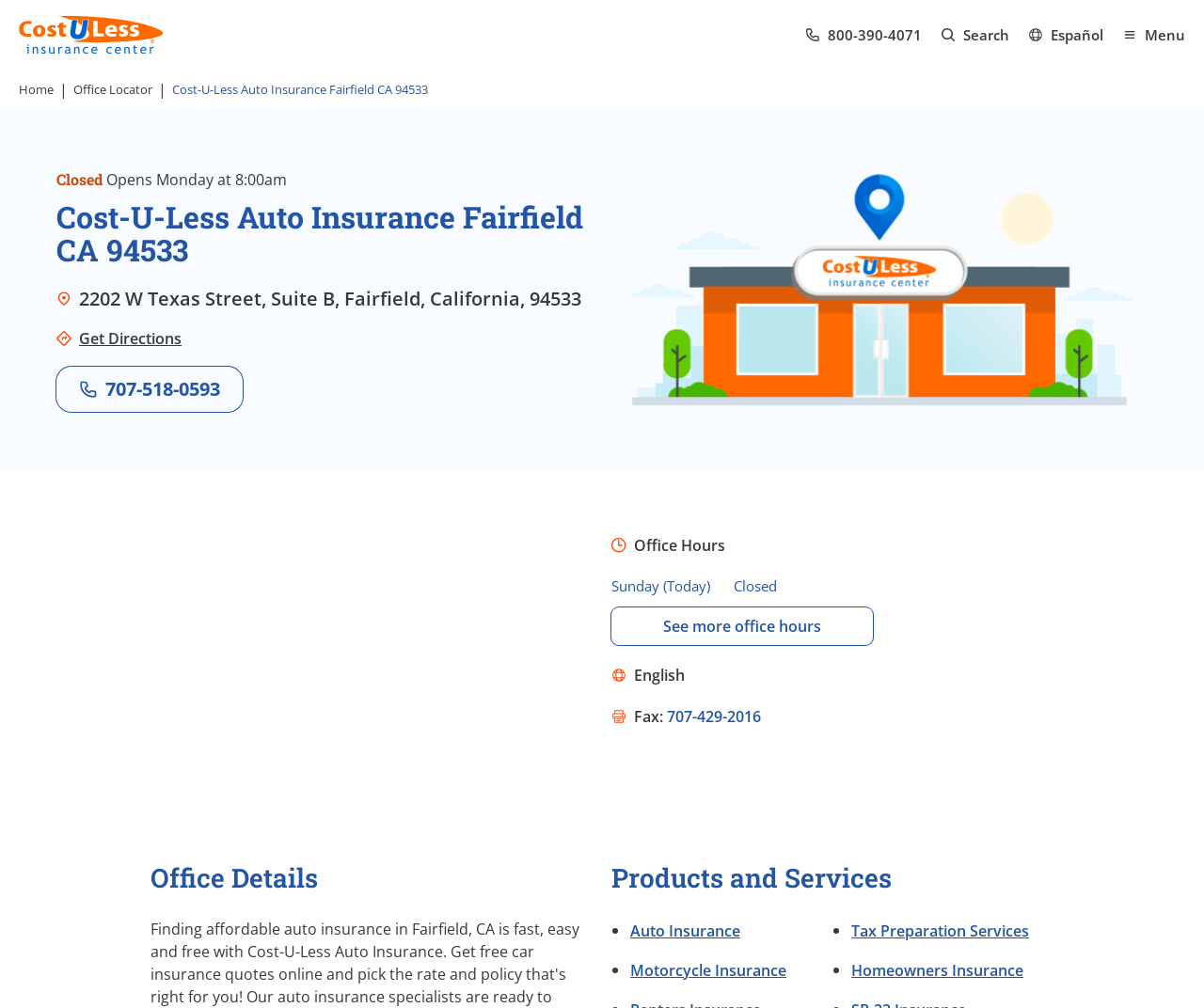Answer the following query with a single word or phrase:
What products are offered by this office?

Auto Insurance, Motorcycle Insurance, Tax Preparation Services, Homeowners Insurance